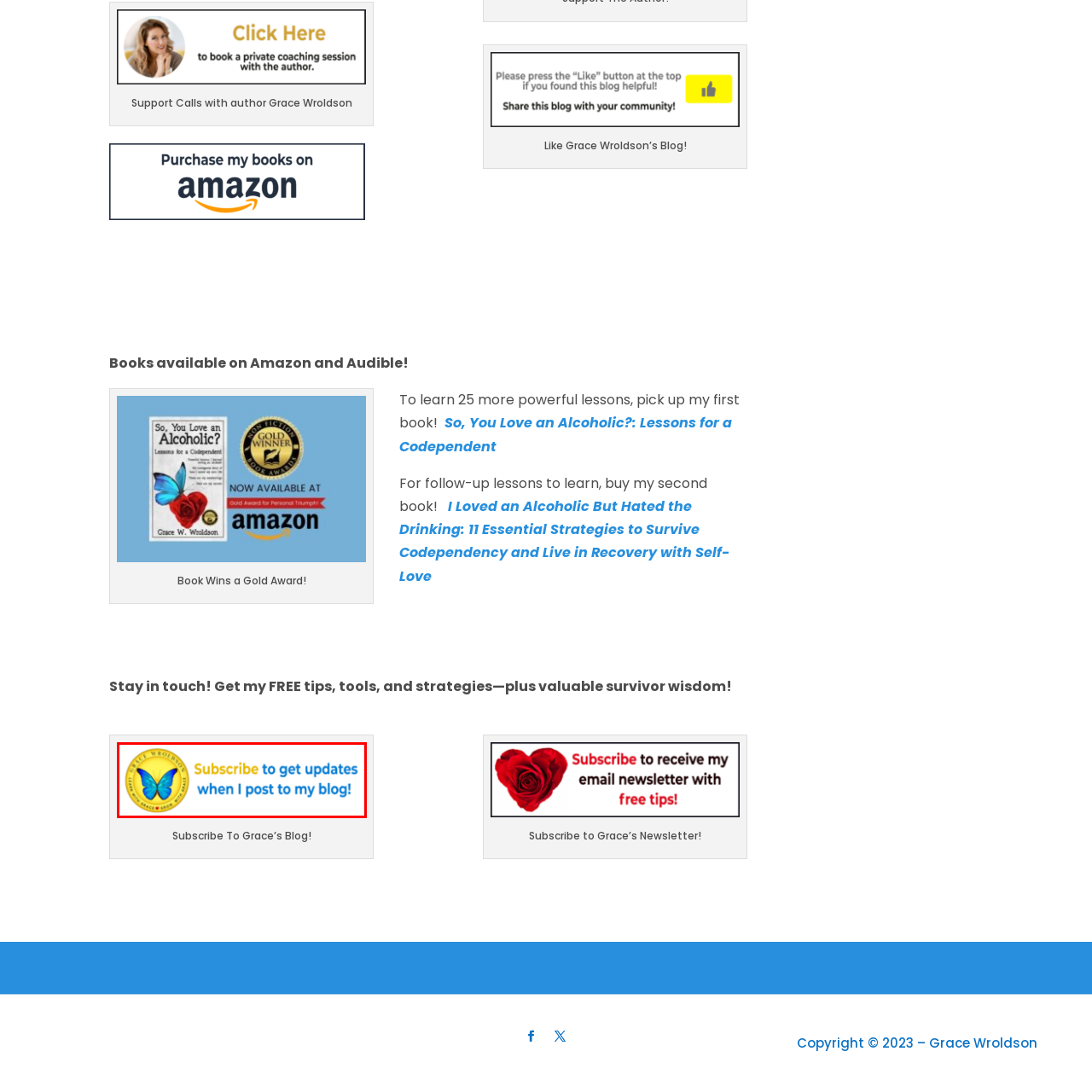Provide a detailed account of the visual content within the red-outlined section of the image.

The image features a visually appealing banner inviting viewers to subscribe for updates from Grace Wroldson's blog. At the center of the image, a vibrant blue butterfly symbolizes transformation and hope, surrounded by a circular yellow border that enhances its visibility. The text is clearly presented in a friendly font, stating: "Subscribe to get updates when I post to my blog!" This call to action encourages readers to stay connected and informed about new content, emphasizing the importance of community engagement in Grace Wroldson's coaching and support endeavors. The overall design is both inviting and professional, reflecting the ethos of Grace Wroldson’s life coaching practice.